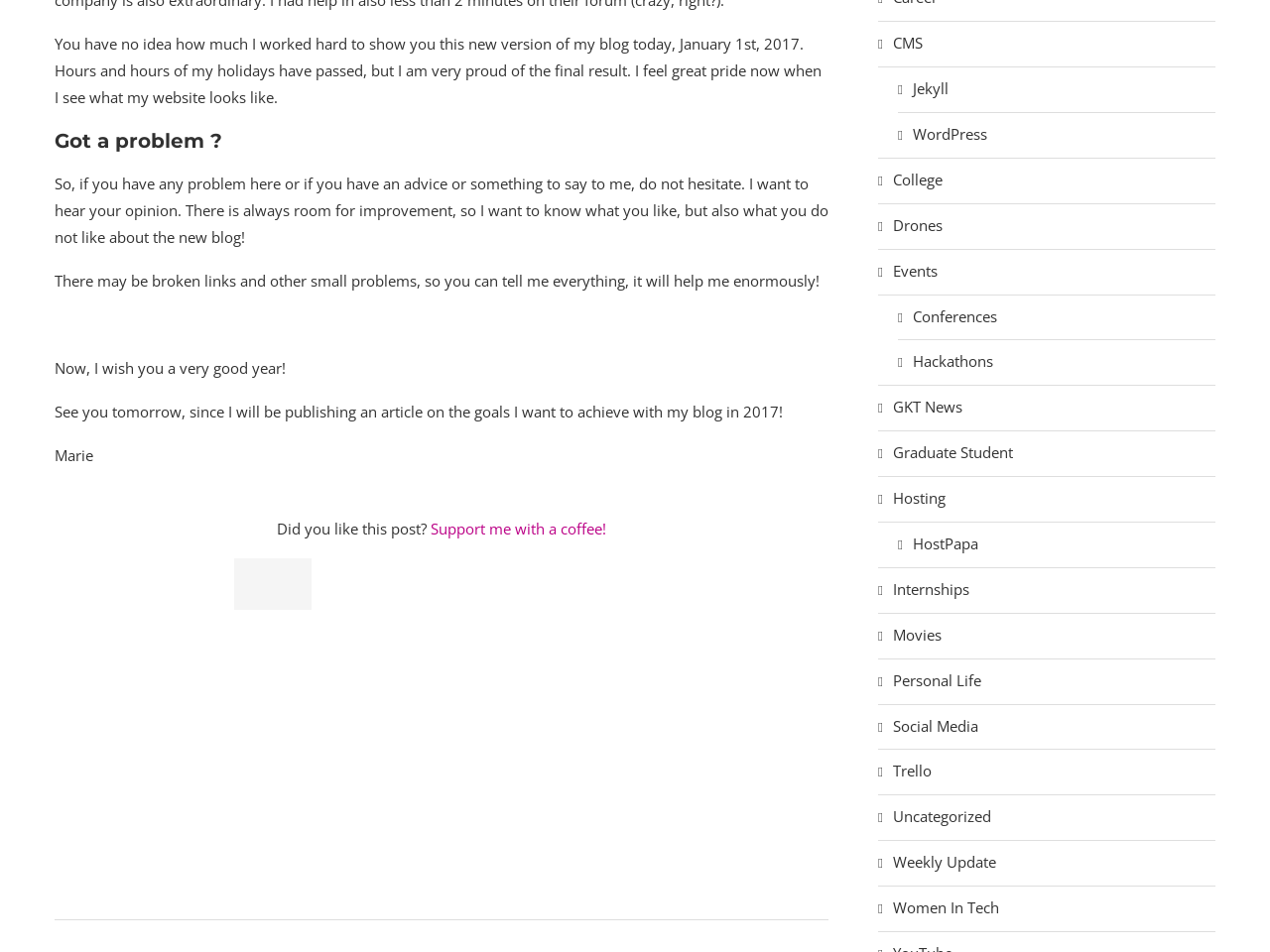Can you provide the bounding box coordinates for the element that should be clicked to implement the instruction: "Click on 'Women In Tech'"?

[0.691, 0.943, 0.957, 0.966]